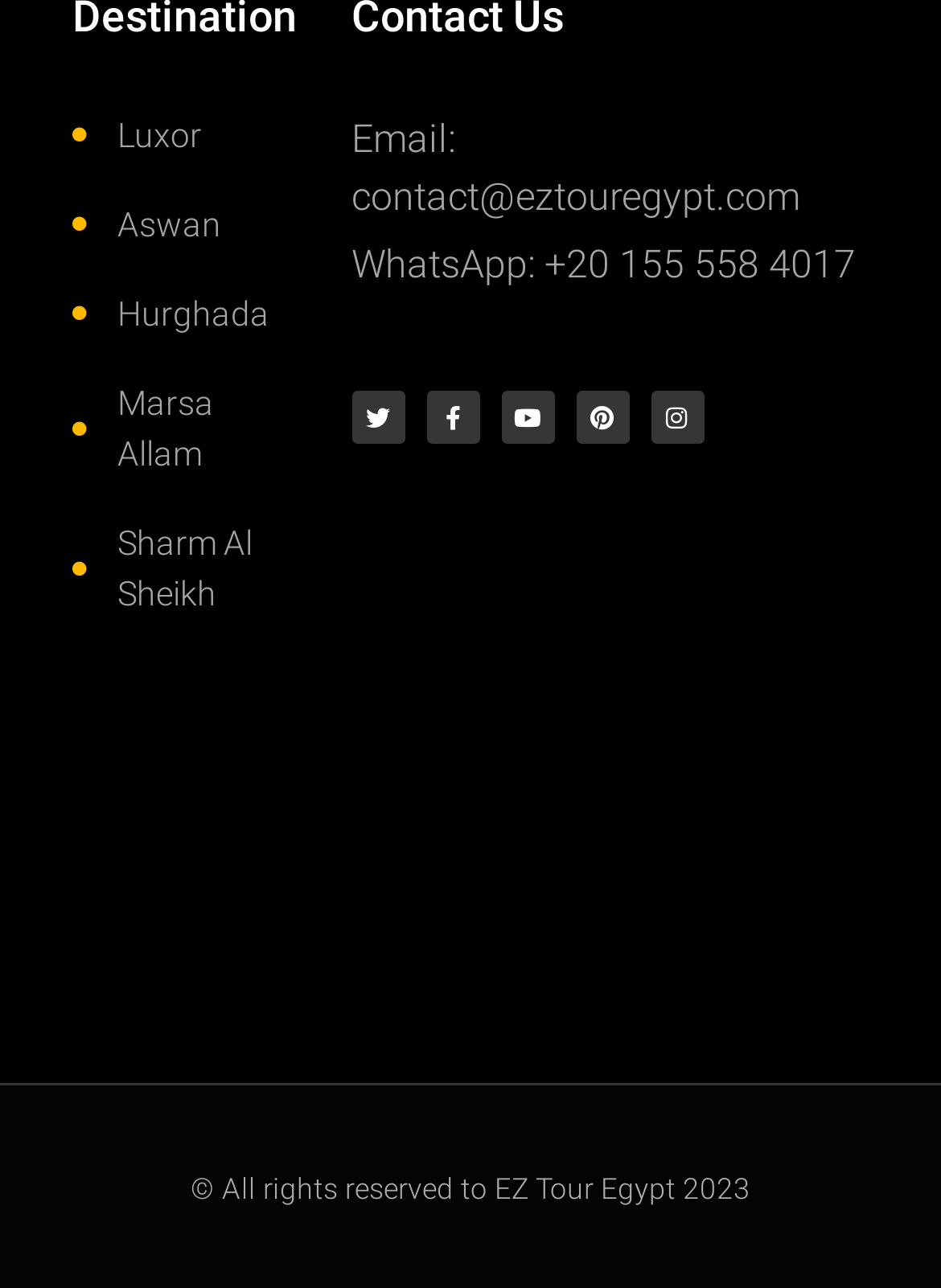Respond with a single word or phrase to the following question: What are the destinations listed on the webpage?

Luxor, Aswan, Hurghada, Marsa Allam, Sharm Al Sheikh